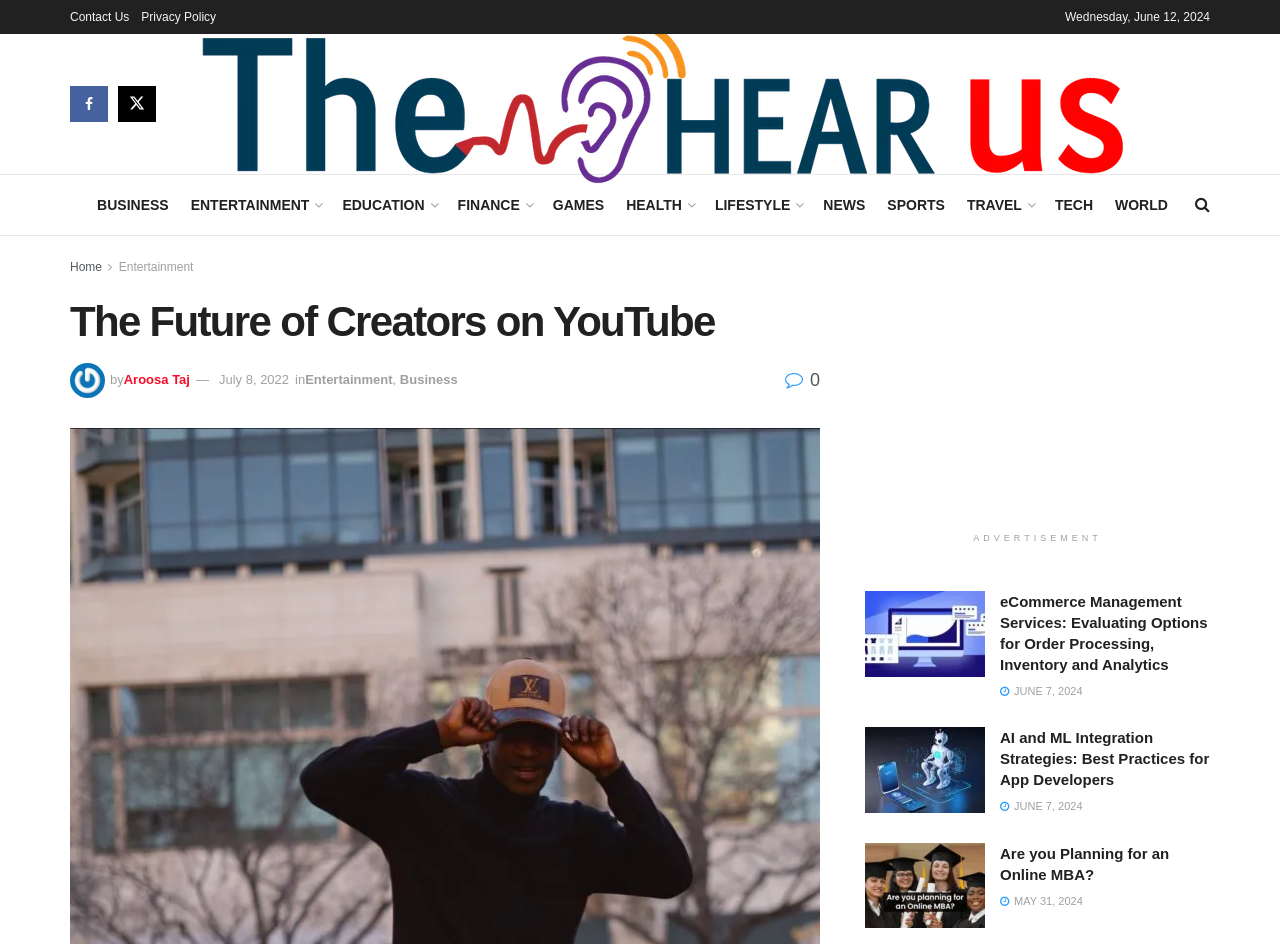Bounding box coordinates are to be given in the format (top-left x, top-left y, bottom-right x, bottom-right y). All values must be floating point numbers between 0 and 1. Provide the bounding box coordinate for the UI element described as: July 8, 2022

[0.171, 0.395, 0.226, 0.41]